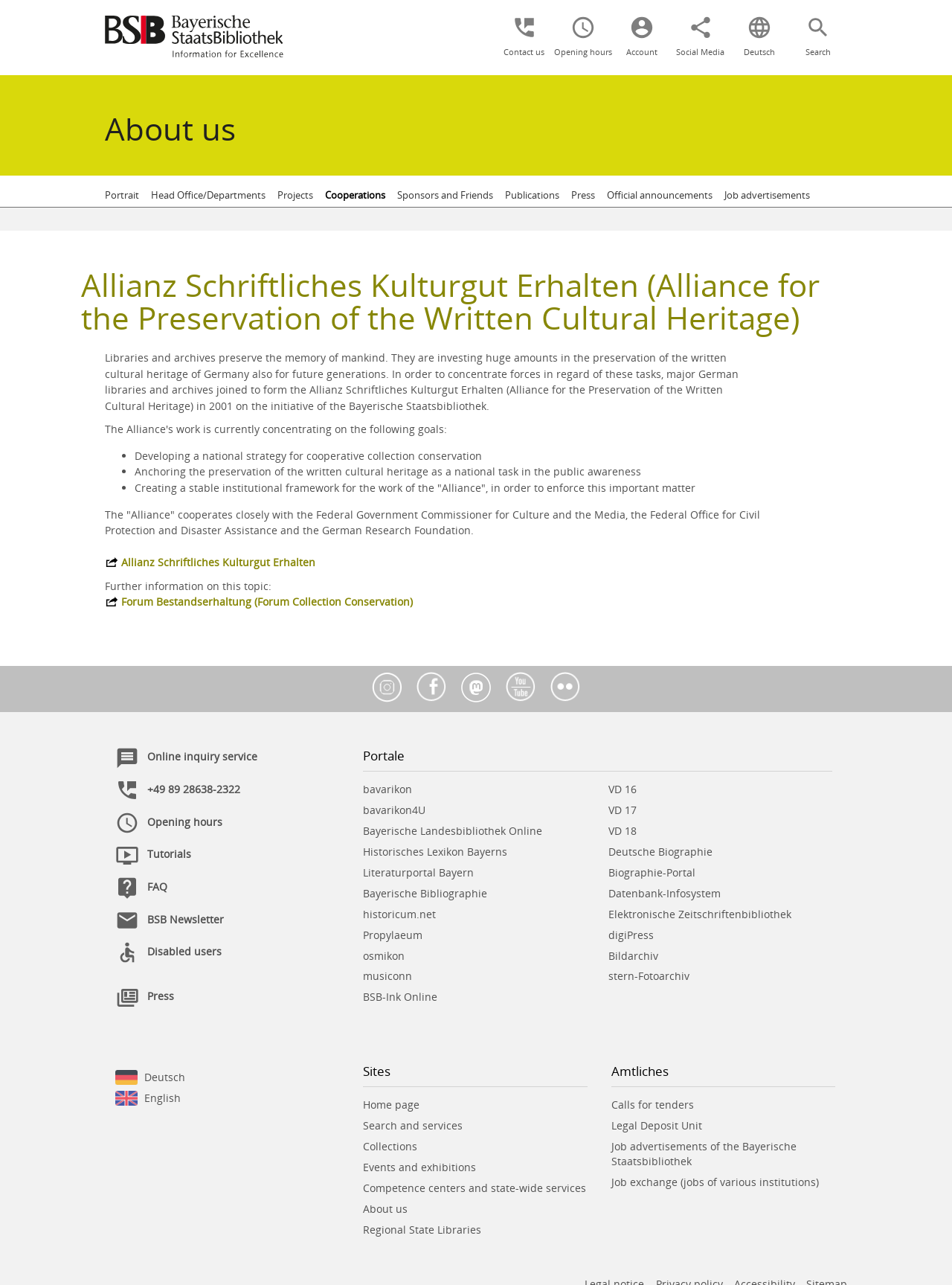Please identify the coordinates of the bounding box for the clickable region that will accomplish this instruction: "View the Online inquiry service".

[0.155, 0.583, 0.27, 0.594]